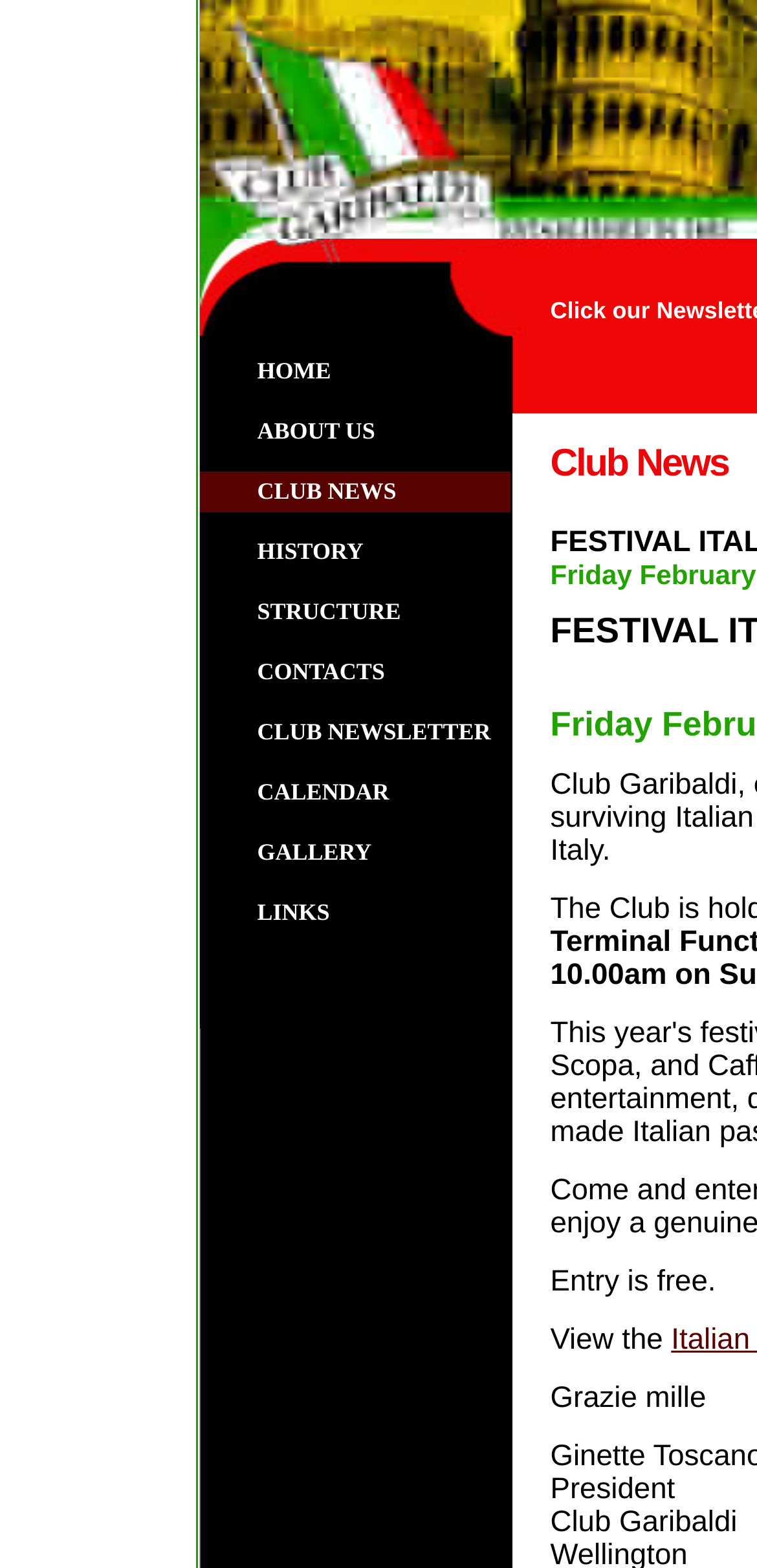What is the first menu item?
Based on the image, provide your answer in one word or phrase.

HOME